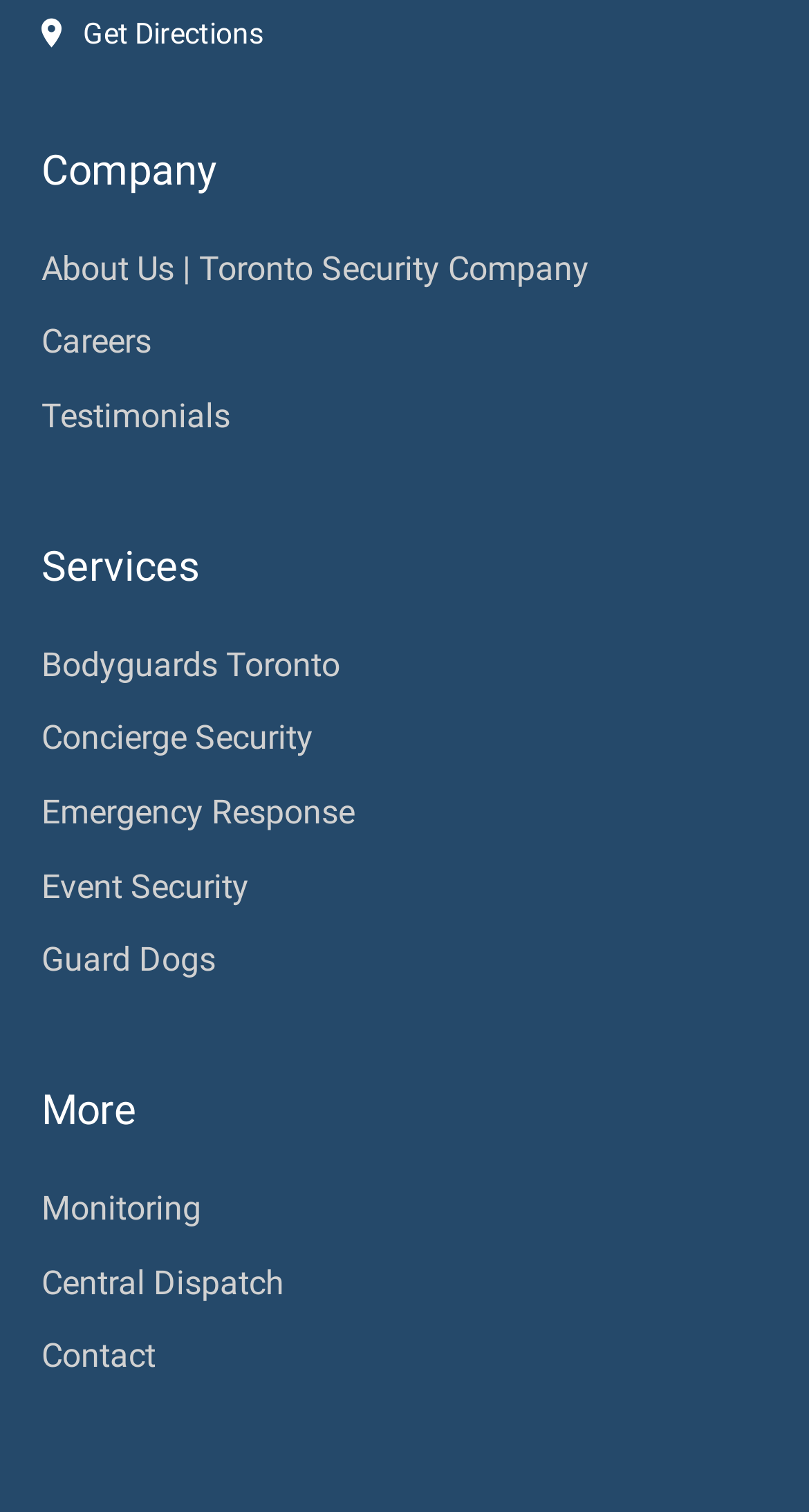Indicate the bounding box coordinates of the element that needs to be clicked to satisfy the following instruction: "Get directions". The coordinates should be four float numbers between 0 and 1, i.e., [left, top, right, bottom].

[0.051, 0.007, 0.949, 0.038]